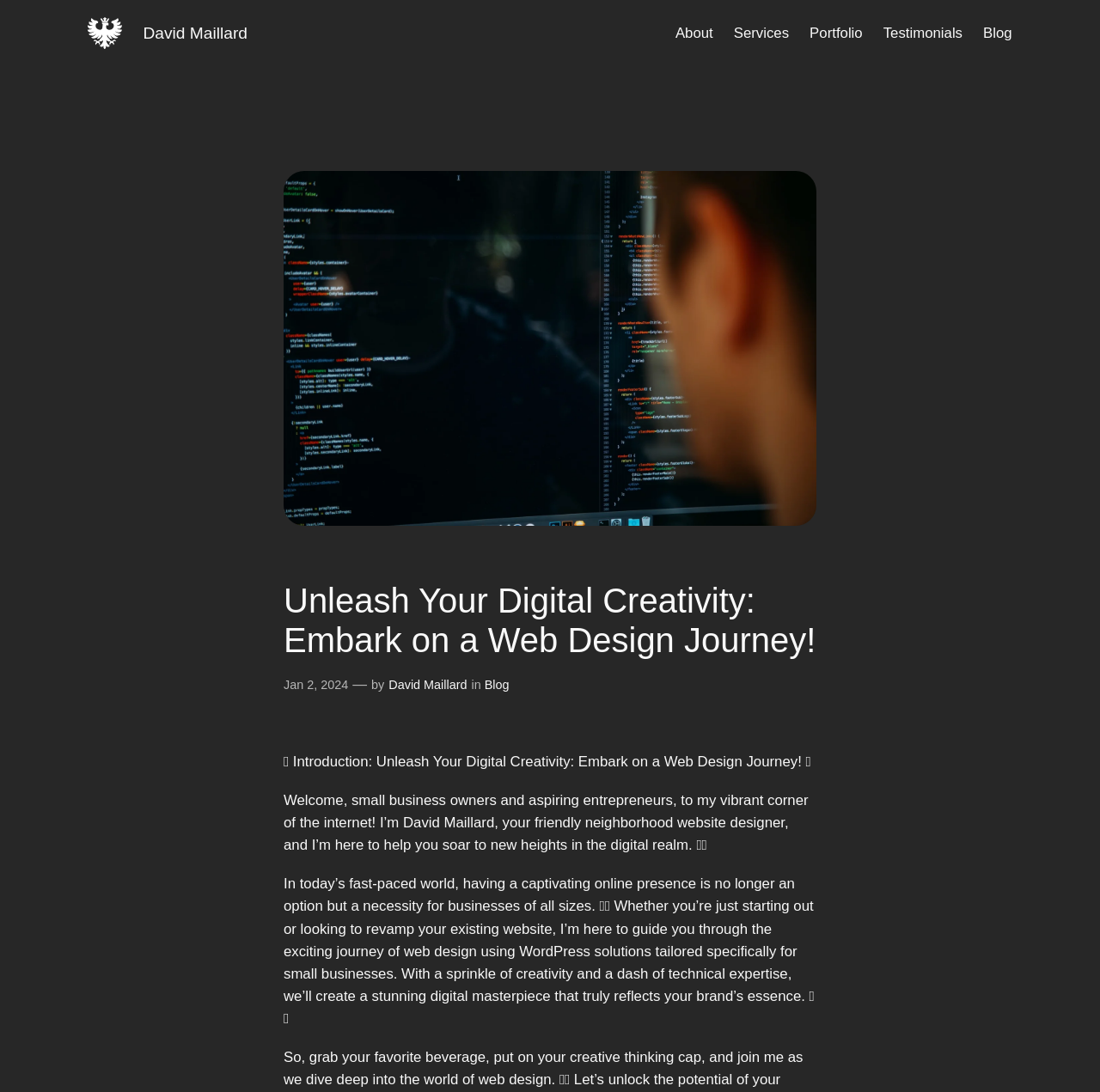Determine the bounding box of the UI component based on this description: "David Maillard". The bounding box coordinates should be four float values between 0 and 1, i.e., [left, top, right, bottom].

[0.13, 0.022, 0.225, 0.038]